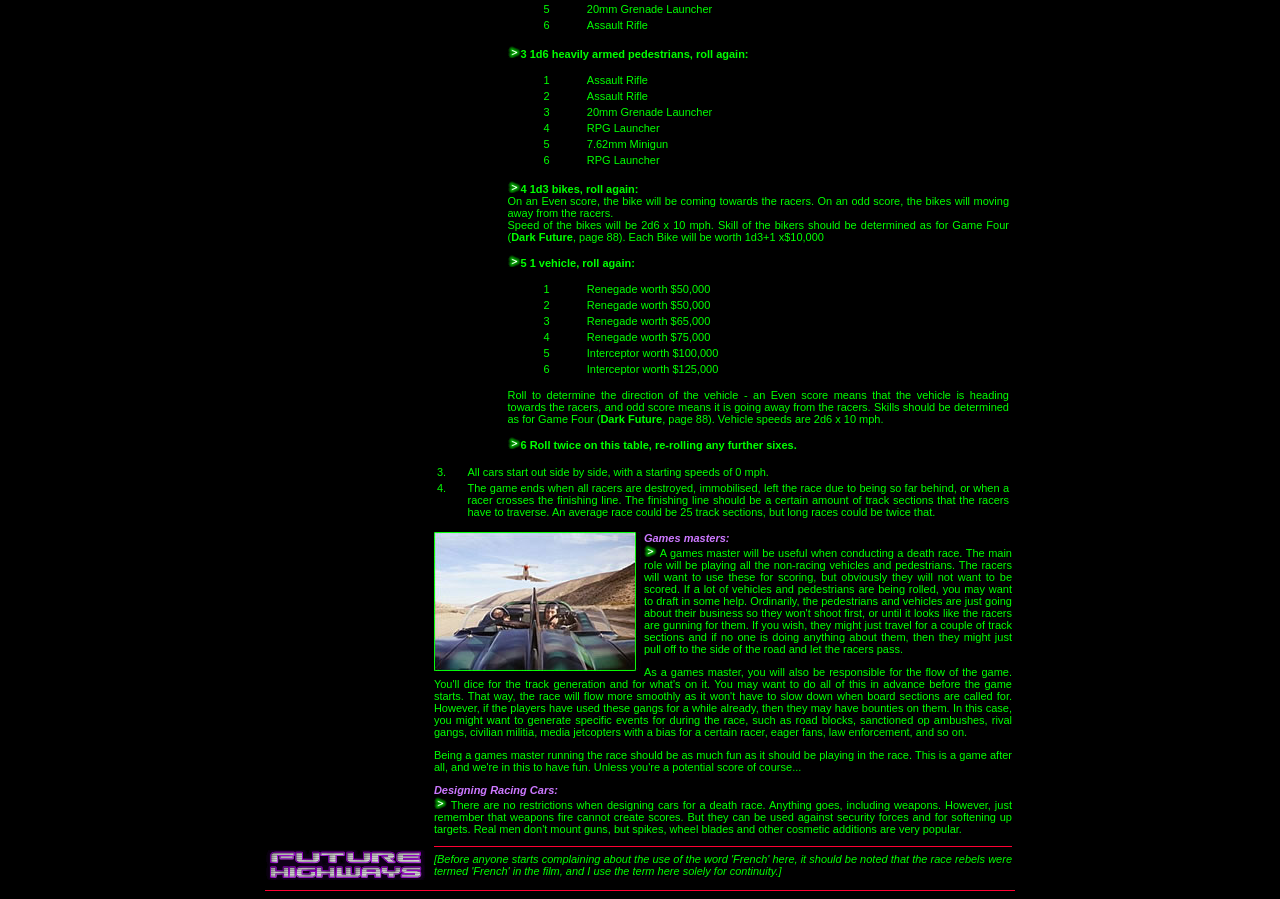How many vehicles can be rolled on the table?
Use the information from the screenshot to give a comprehensive response to the question.

I counted the number of rows in the table with the header '1' to '6' and found that there are 6 vehicles that can be rolled.